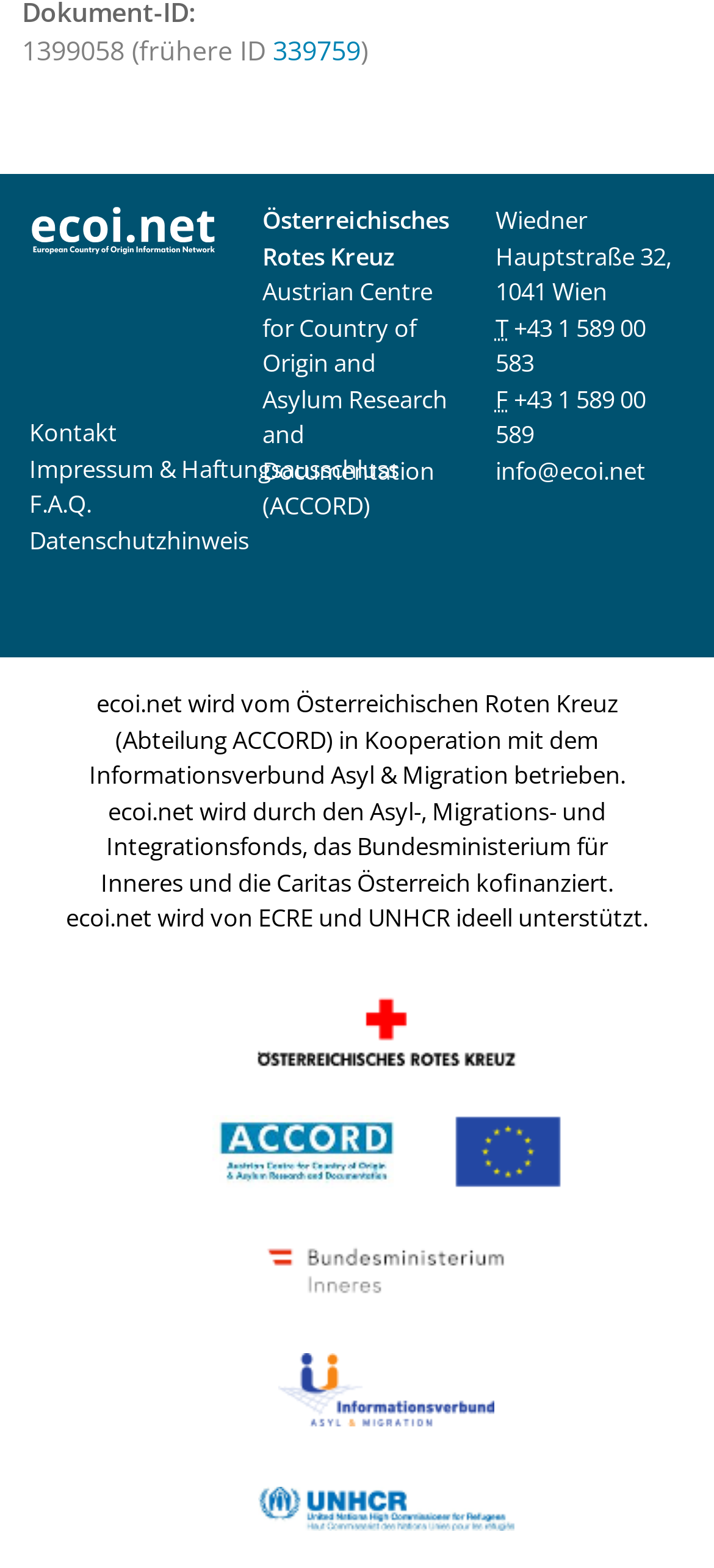Highlight the bounding box coordinates of the region I should click on to meet the following instruction: "check FAQ".

[0.041, 0.311, 0.128, 0.332]